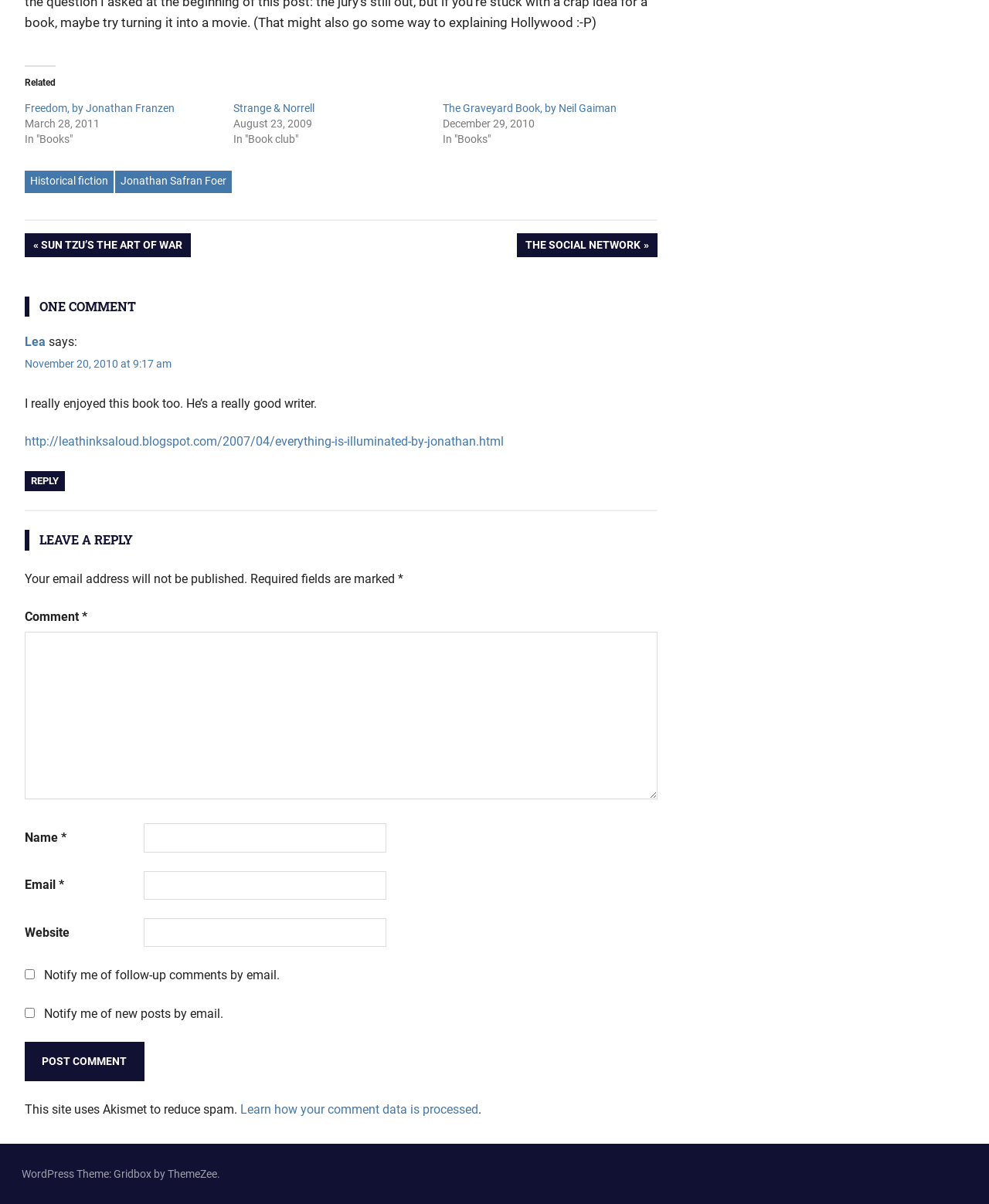For the following element description, predict the bounding box coordinates in the format (top-left x, top-left y, bottom-right x, bottom-right y). All values should be floating point numbers between 0 and 1. Description: parent_node: Email * aria-describedby="email-notes" name="email"

[0.145, 0.723, 0.391, 0.747]